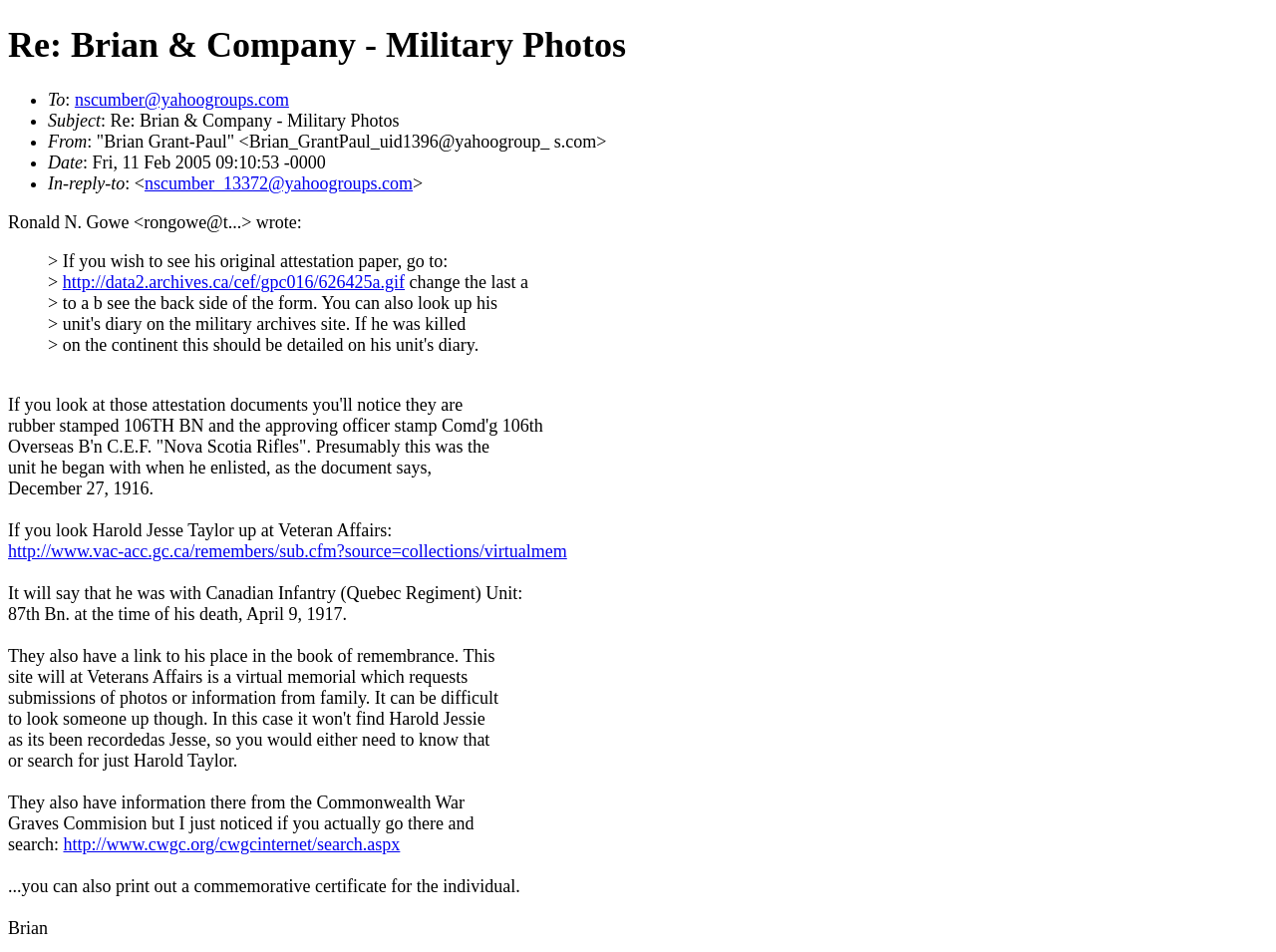What is the website where you can find information about Harold Jesse Taylor?
Utilize the image to construct a detailed and well-explained answer.

The website where you can find information about Harold Jesse Taylor is Veterans Affairs, which has a virtual memorial that requests submissions of photos or information from family.